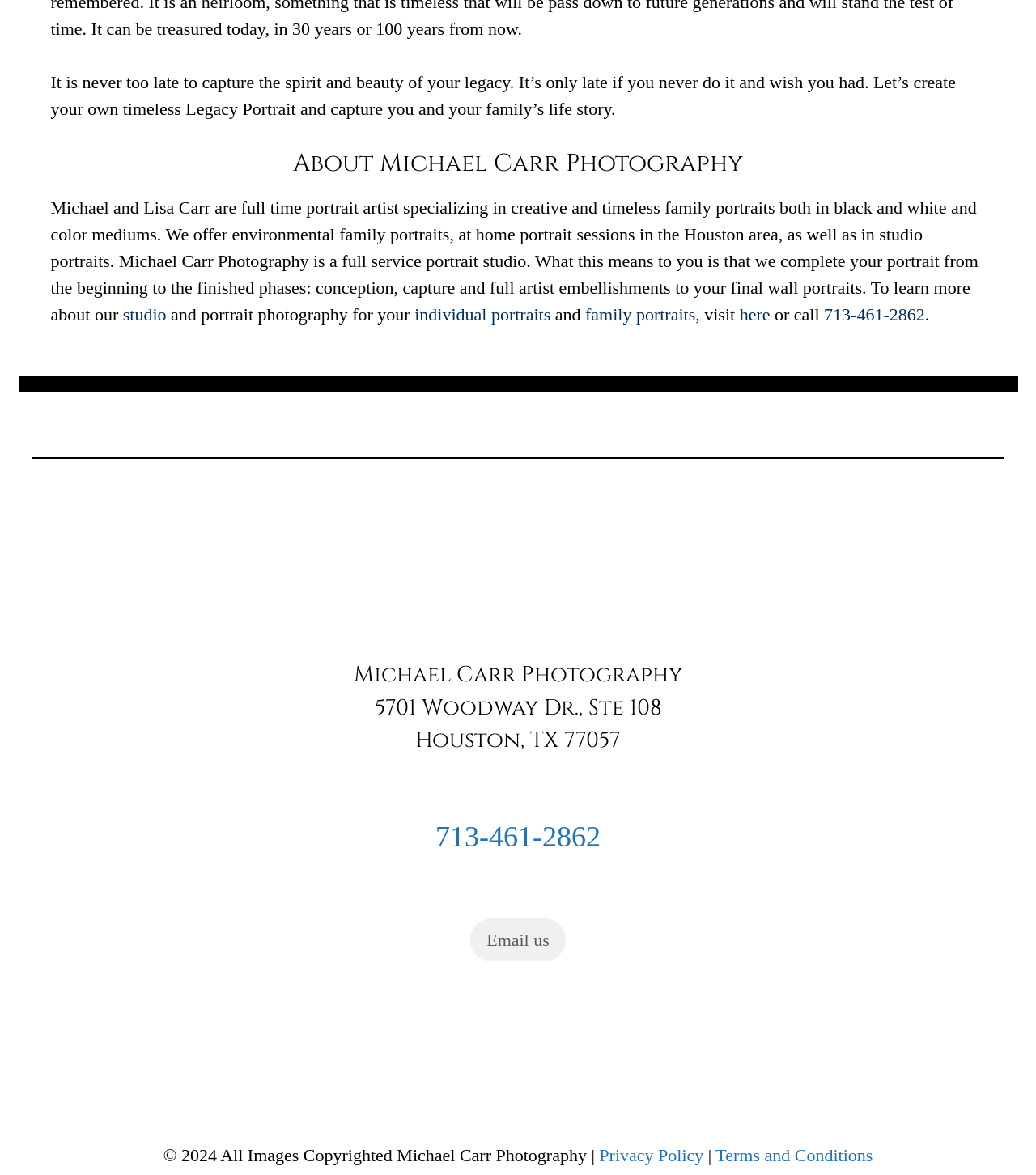Locate the bounding box coordinates of the clickable region necessary to complete the following instruction: "View individual portraits". Provide the coordinates in the format of four float numbers between 0 and 1, i.e., [left, top, right, bottom].

[0.4, 0.259, 0.531, 0.276]